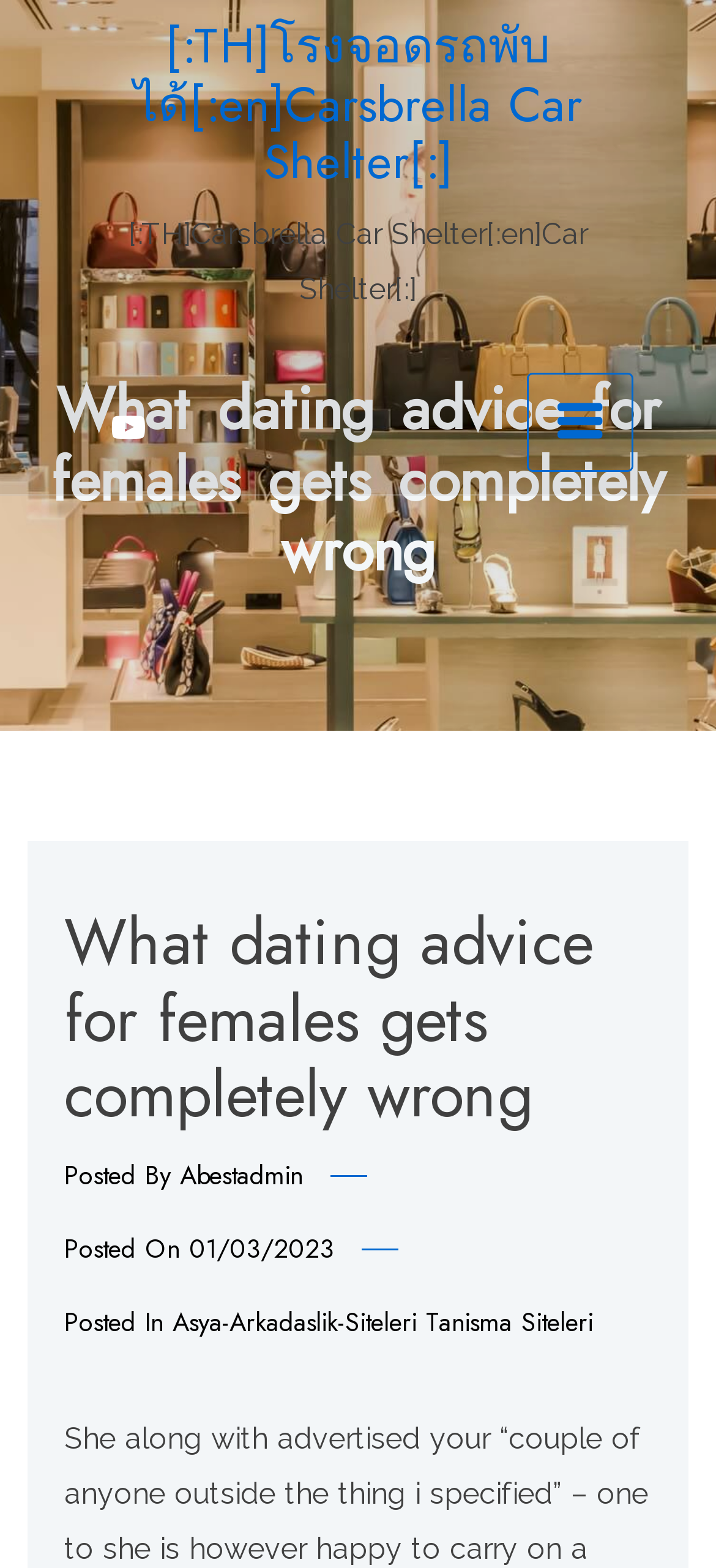What is the name of the car shelter?
Please provide an in-depth and detailed response to the question.

I found the answer by looking at the heading element with the text '[:TH]โรงจอดรถพับได้[:en]Carsbrella Car Shelter[:]' which is a prominent element on the webpage, indicating that it is the main topic of the page.